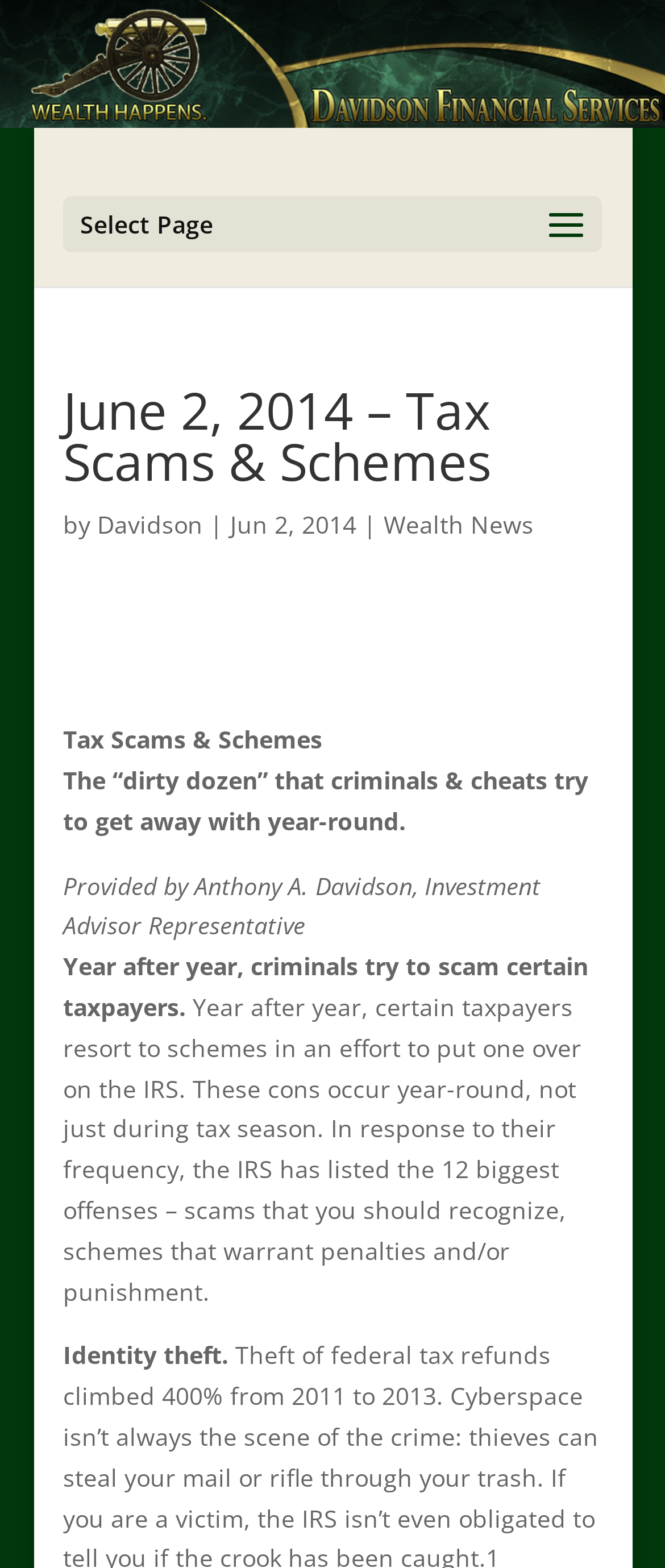Answer succinctly with a single word or phrase:
Who is the author of this article?

Anthony A. Davidson